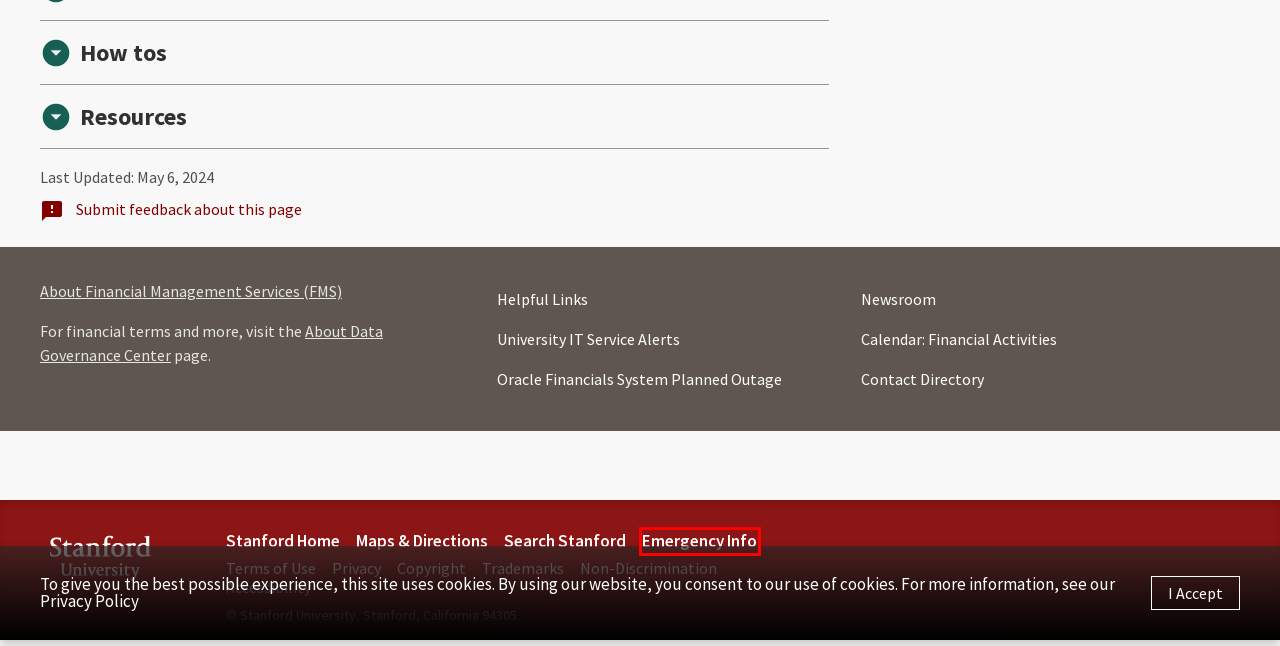Please examine the screenshot provided, which contains a red bounding box around a UI element. Select the webpage description that most accurately describes the new page displayed after clicking the highlighted element. Here are the candidates:
A. Where is Stanford? : Stanford University
B. Report Content Issue | Financial Management Services
C. 1.5.4 Ownership and Use of Stanford Trademarks and Images | Administrative Guide
D. Emergency Information | Stanford University
E. Login - SU Services
F. Terms of use for sites – Stanford University
G. Digital Accessibility – Stanford University
H. Oracle Financials System | Stanford

D